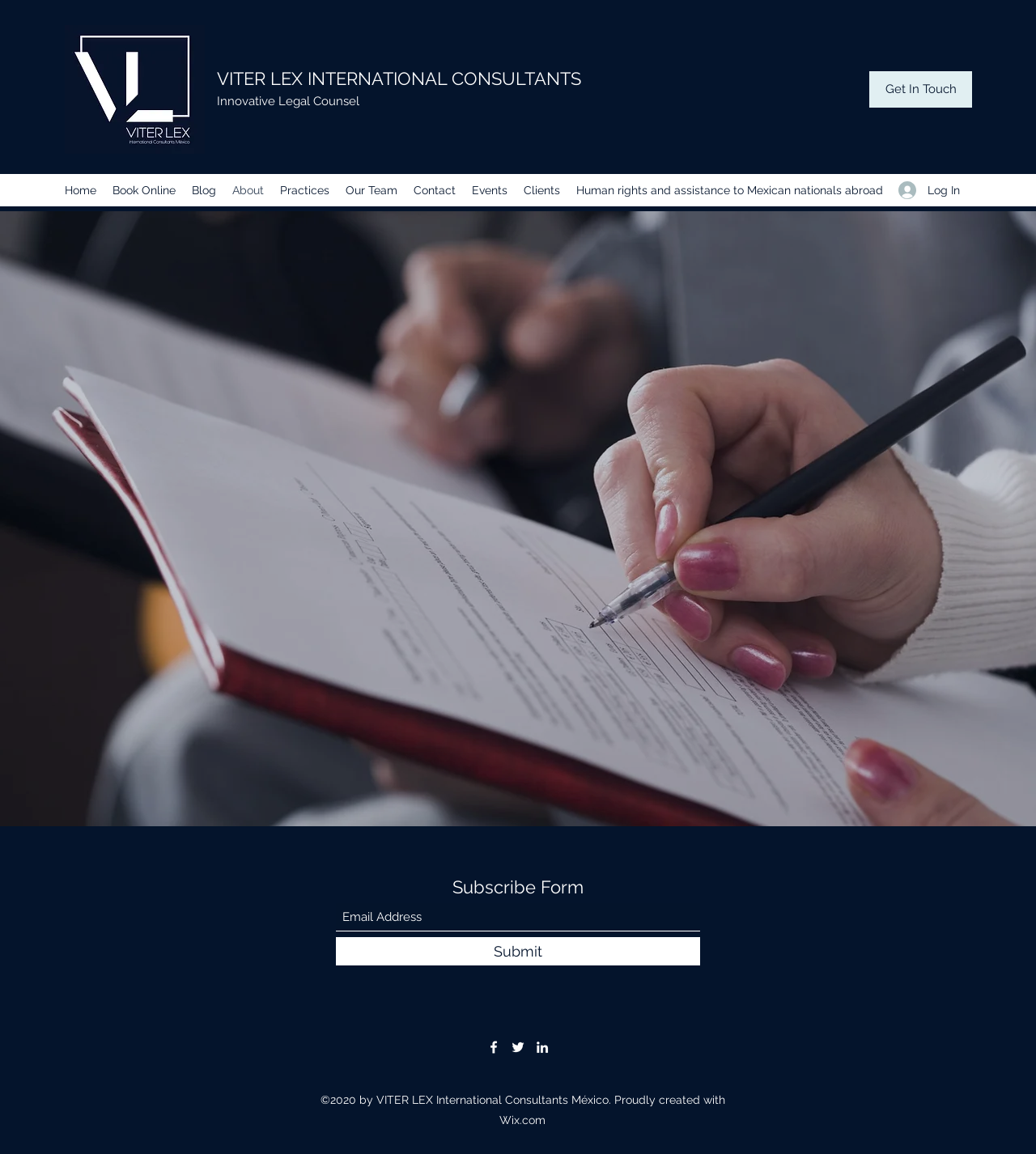Please analyze the image and provide a thorough answer to the question:
What is the purpose of the 'Get In Touch' button?

The 'Get In Touch' button is likely used to initiate contact with the law firm, as it is a call-to-action element placed prominently on the page. This is further supported by the presence of a 'Reach Out' button later on the page, which suggests that the law firm is encouraging visitors to get in touch with them.